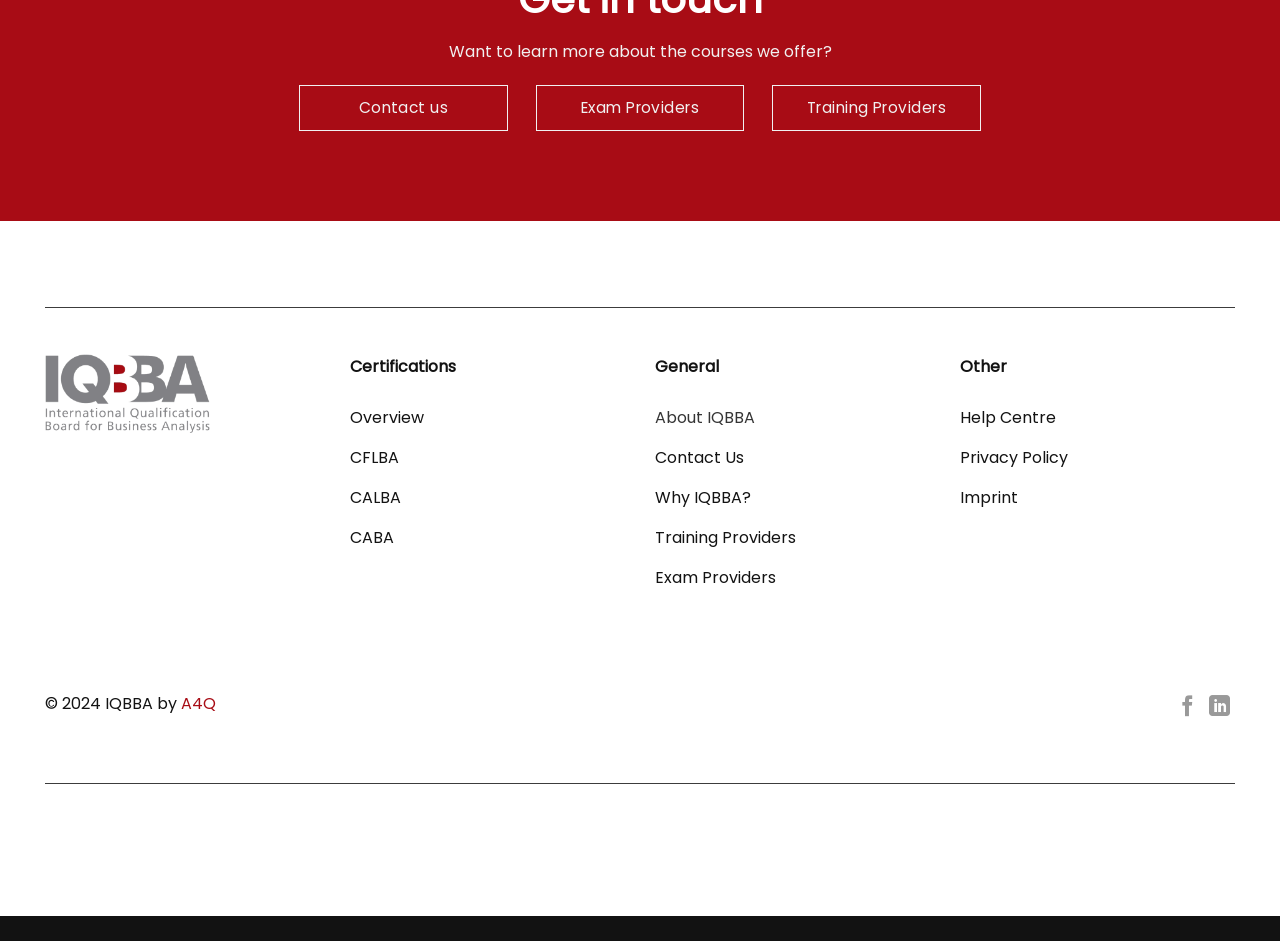Determine the coordinates of the bounding box for the clickable area needed to execute this instruction: "Contact us".

[0.234, 0.091, 0.397, 0.139]